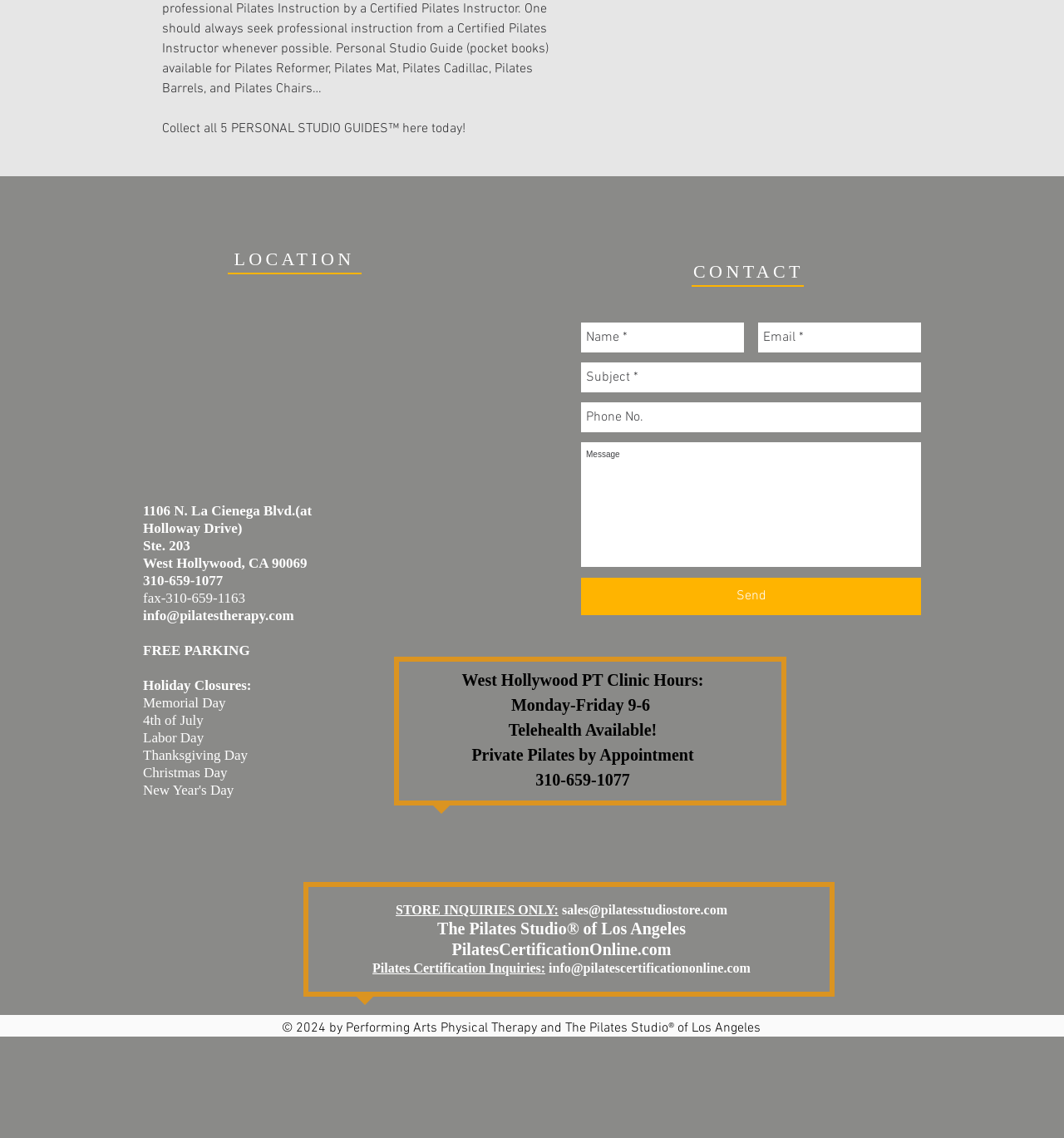What is the address of the West Hollywood PT Clinic?
Make sure to answer the question with a detailed and comprehensive explanation.

I found the address by looking at the 'LOCATION' section of the webpage, where it lists the address as '1106 N. La Cienega Blvd.(at Holloway Drive)'.